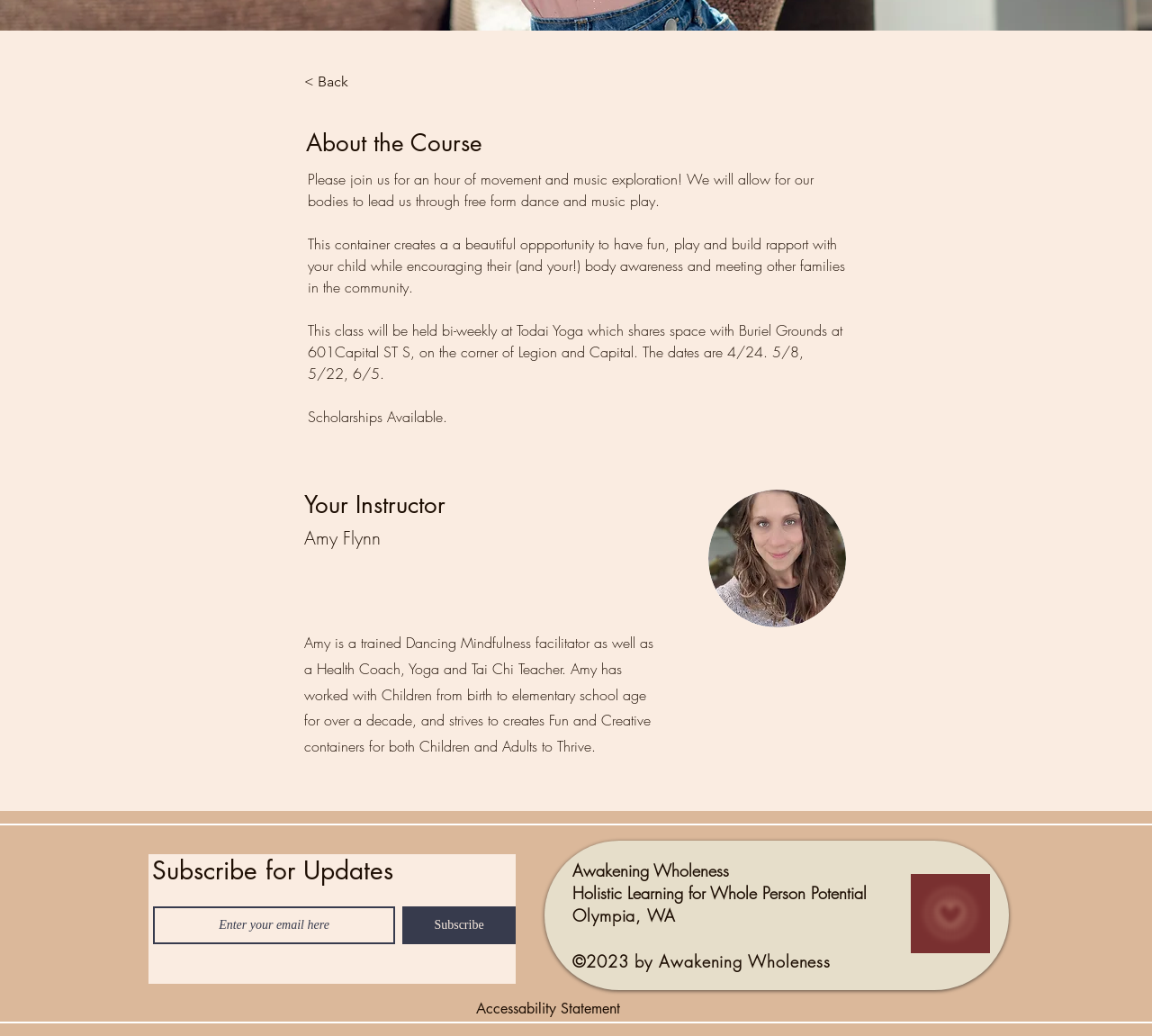Using the provided element description: "Subscribe", identify the bounding box coordinates. The coordinates should be four floats between 0 and 1 in the order [left, top, right, bottom].

[0.349, 0.875, 0.448, 0.911]